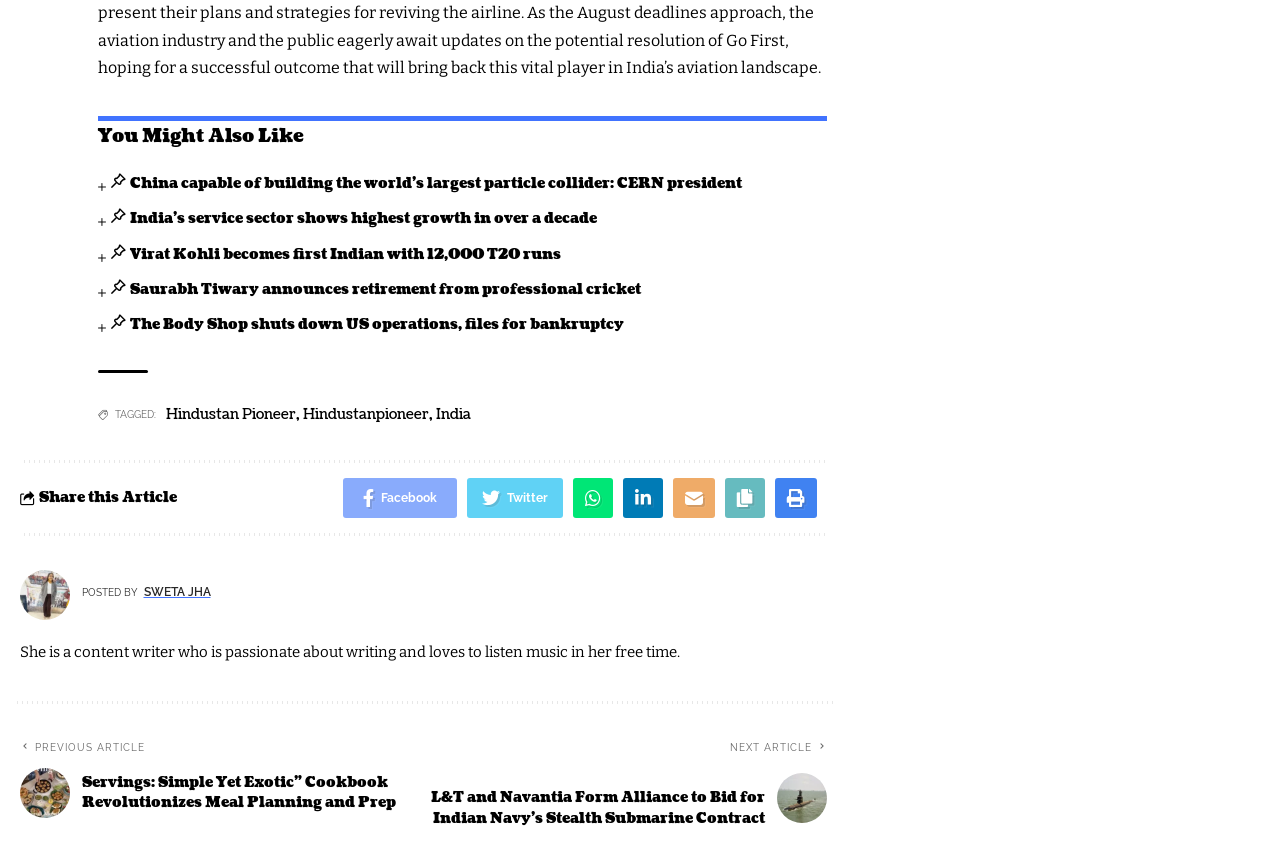Locate the bounding box coordinates of the element you need to click to accomplish the task described by this instruction: "Go to the FAQs page".

None